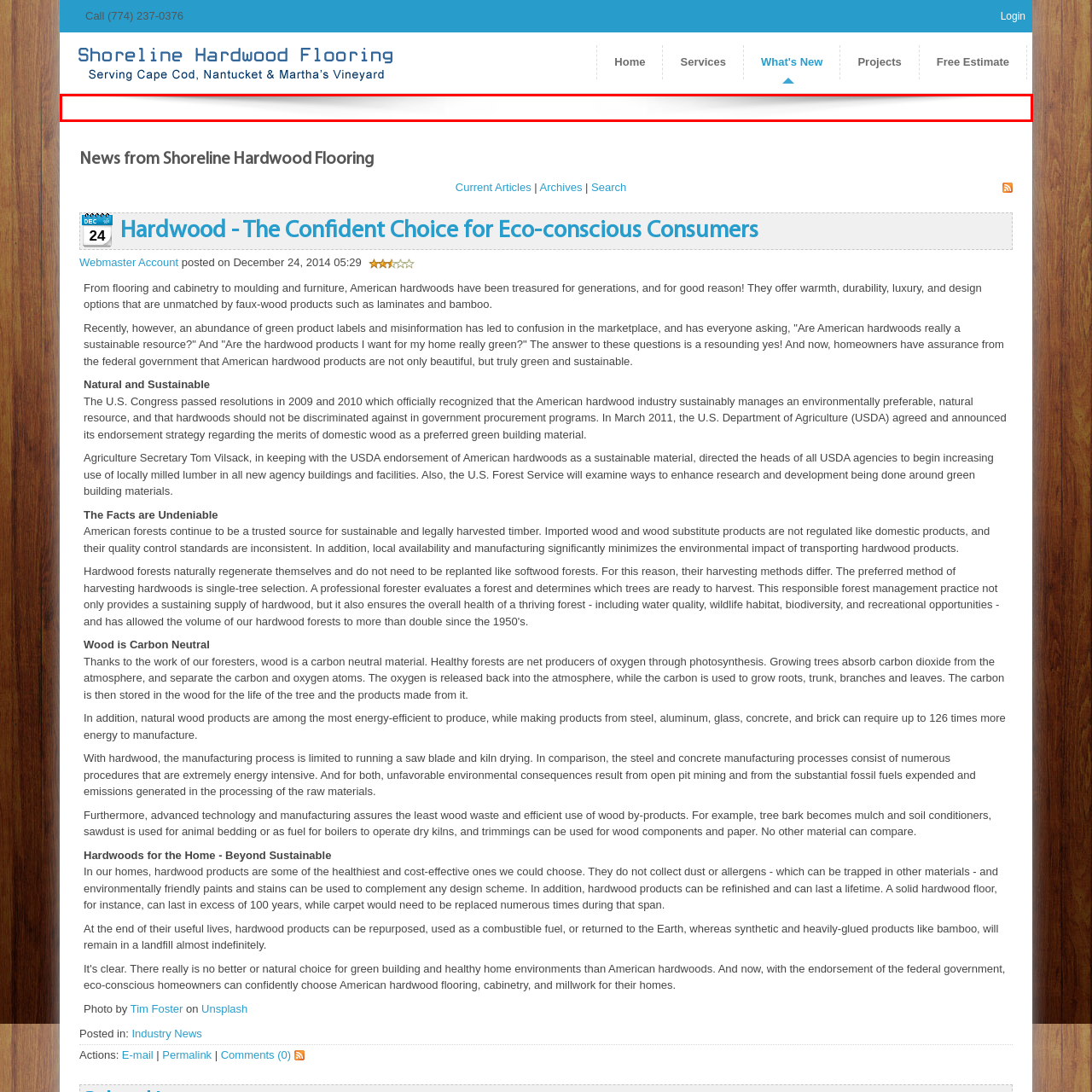Study the part of the image enclosed in the turquoise frame and answer the following question with detailed information derived from the image: 
What is the purpose of the image on the webpage?

According to the caption, the image plays a crucial role in establishing the theme and tone of the surrounding content, which suggests that its primary purpose is to set the tone and atmosphere for the webpage.